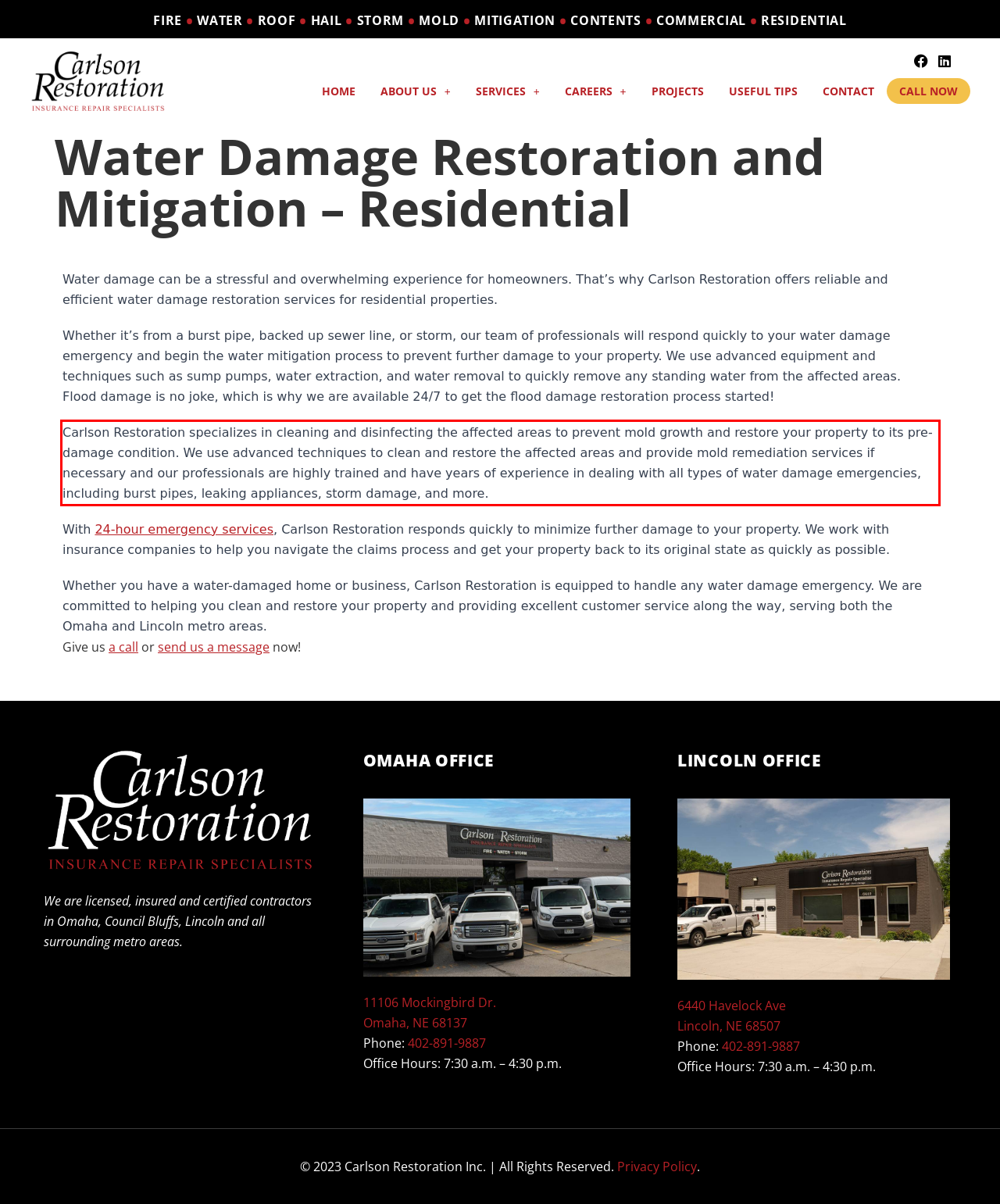Review the webpage screenshot provided, and perform OCR to extract the text from the red bounding box.

Carlson Restoration specializes in cleaning and disinfecting the affected areas to prevent mold growth and restore your property to its pre-damage condition. We use advanced techniques to clean and restore the affected areas and provide mold remediation services if necessary and our professionals are highly trained and have years of experience in dealing with all types of water damage emergencies, including burst pipes, leaking appliances, storm damage, and more.